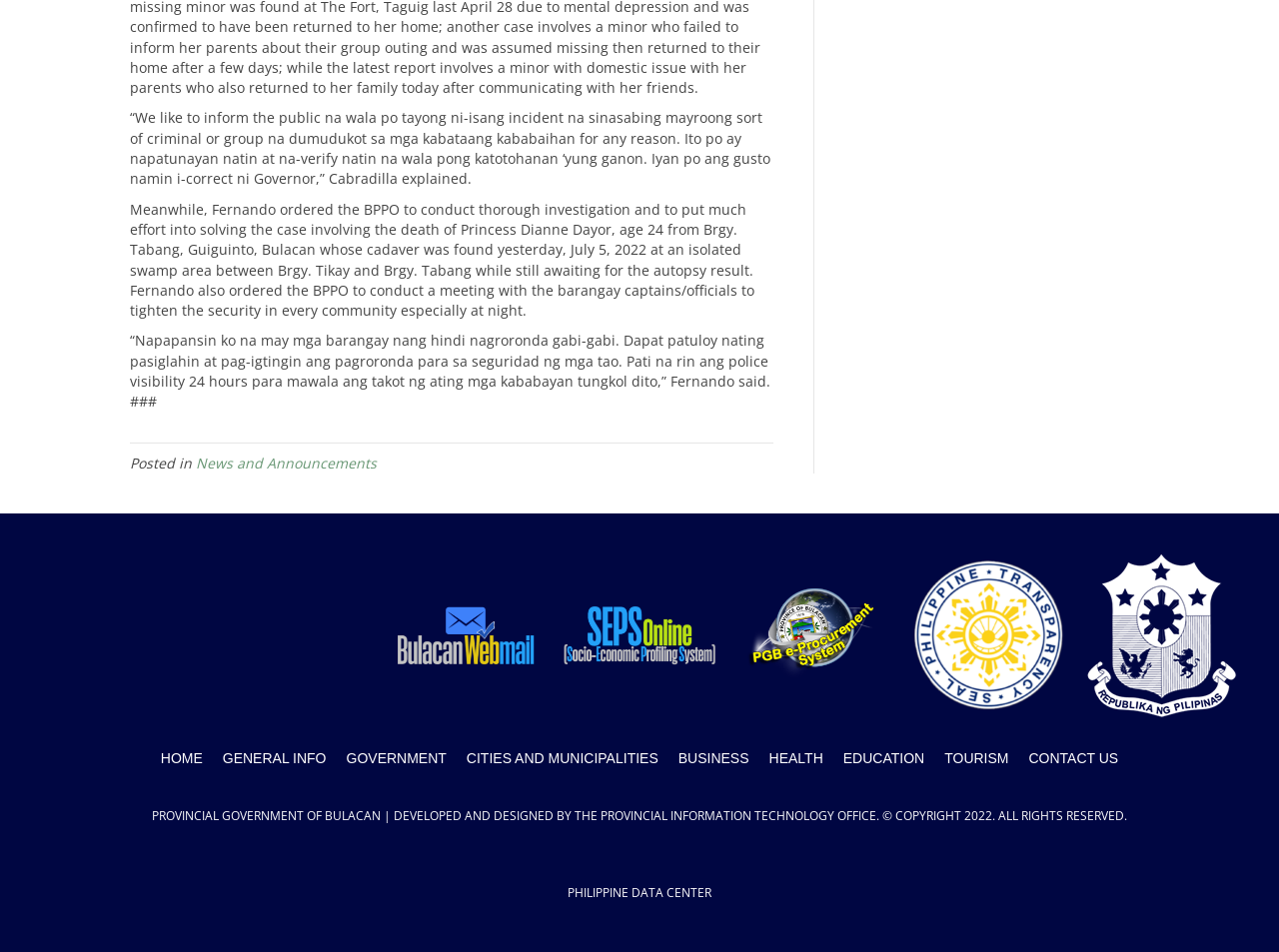Highlight the bounding box coordinates of the region I should click on to meet the following instruction: "Click on HOME".

[0.118, 0.775, 0.166, 0.818]